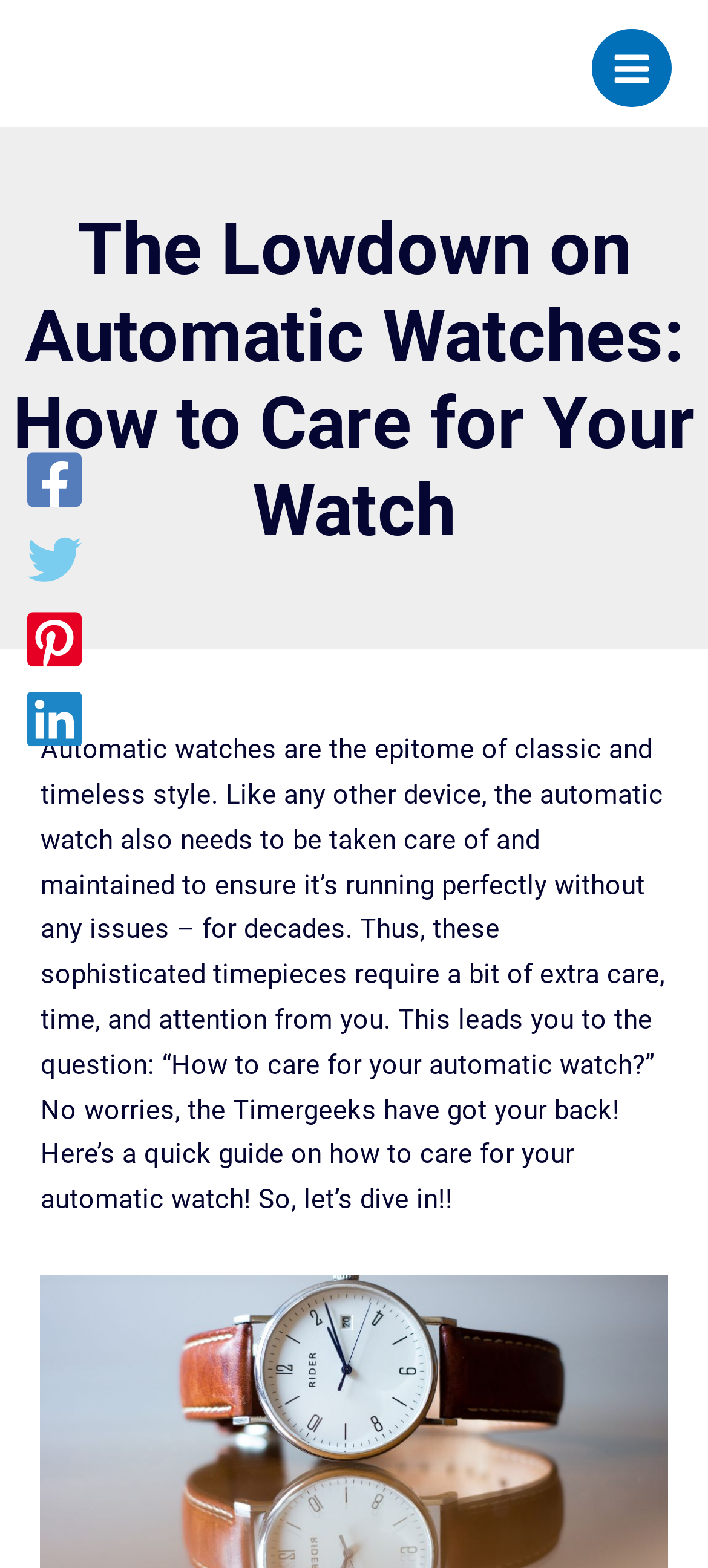How many social media links are available?
Use the image to answer the question with a single word or phrase.

4